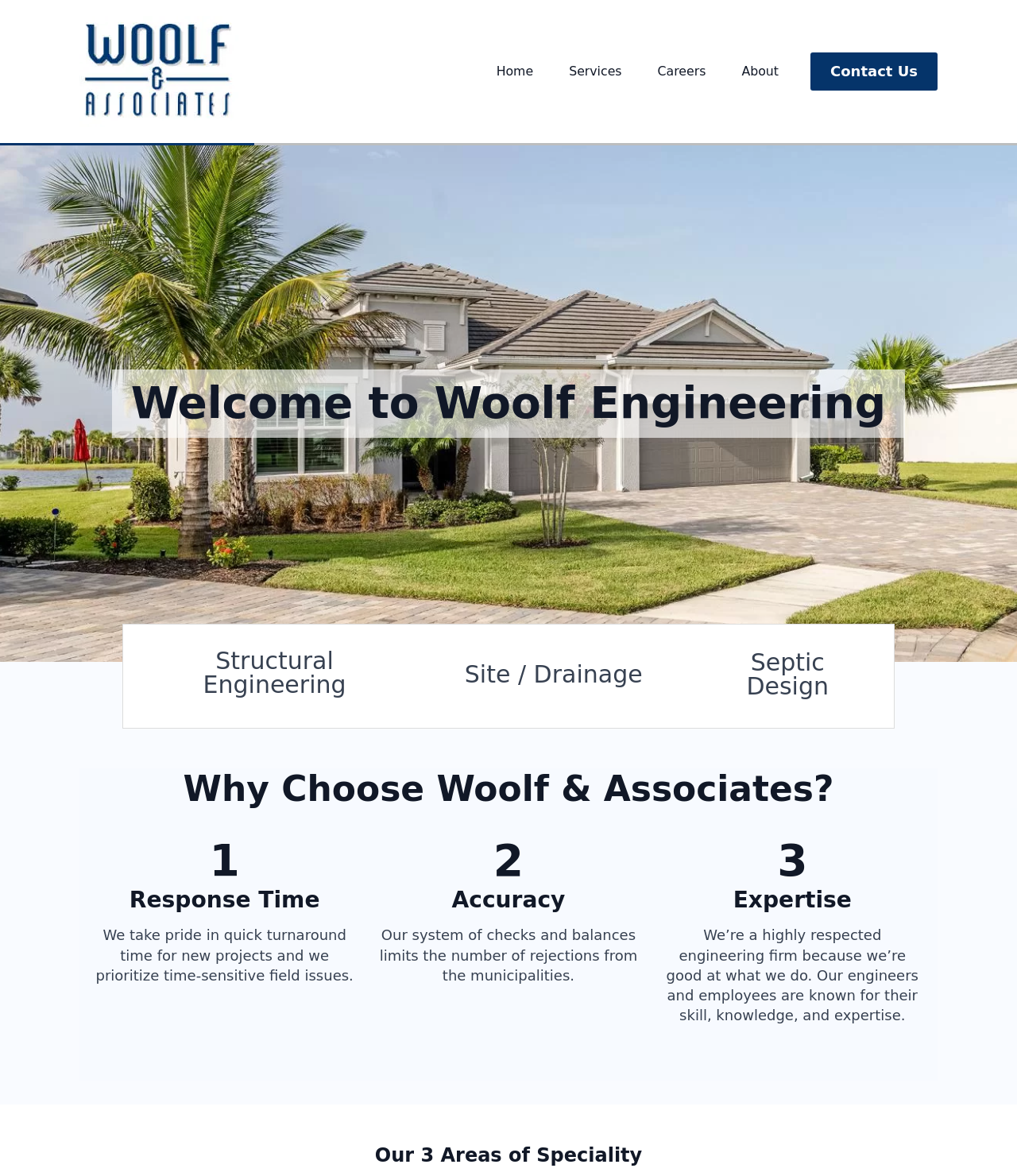Locate the bounding box coordinates of the area to click to fulfill this instruction: "Explore Structural Engineering". The bounding box should be presented as four float numbers between 0 and 1, in the order [left, top, right, bottom].

[0.13, 0.542, 0.409, 0.603]